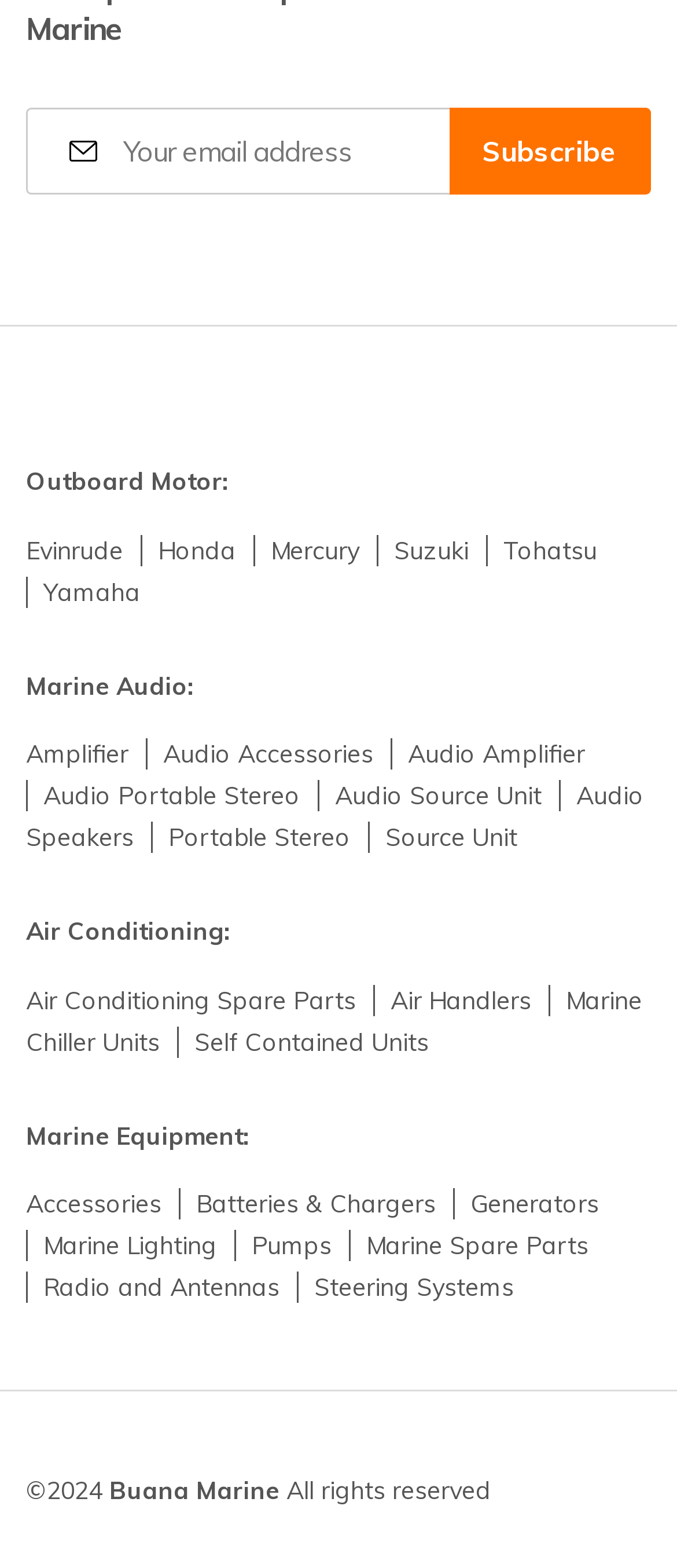Please provide the bounding box coordinate of the region that matches the element description: Generators. Coordinates should be in the format (top-left x, top-left y, bottom-right x, bottom-right y) and all values should be between 0 and 1.

[0.669, 0.758, 0.9, 0.778]